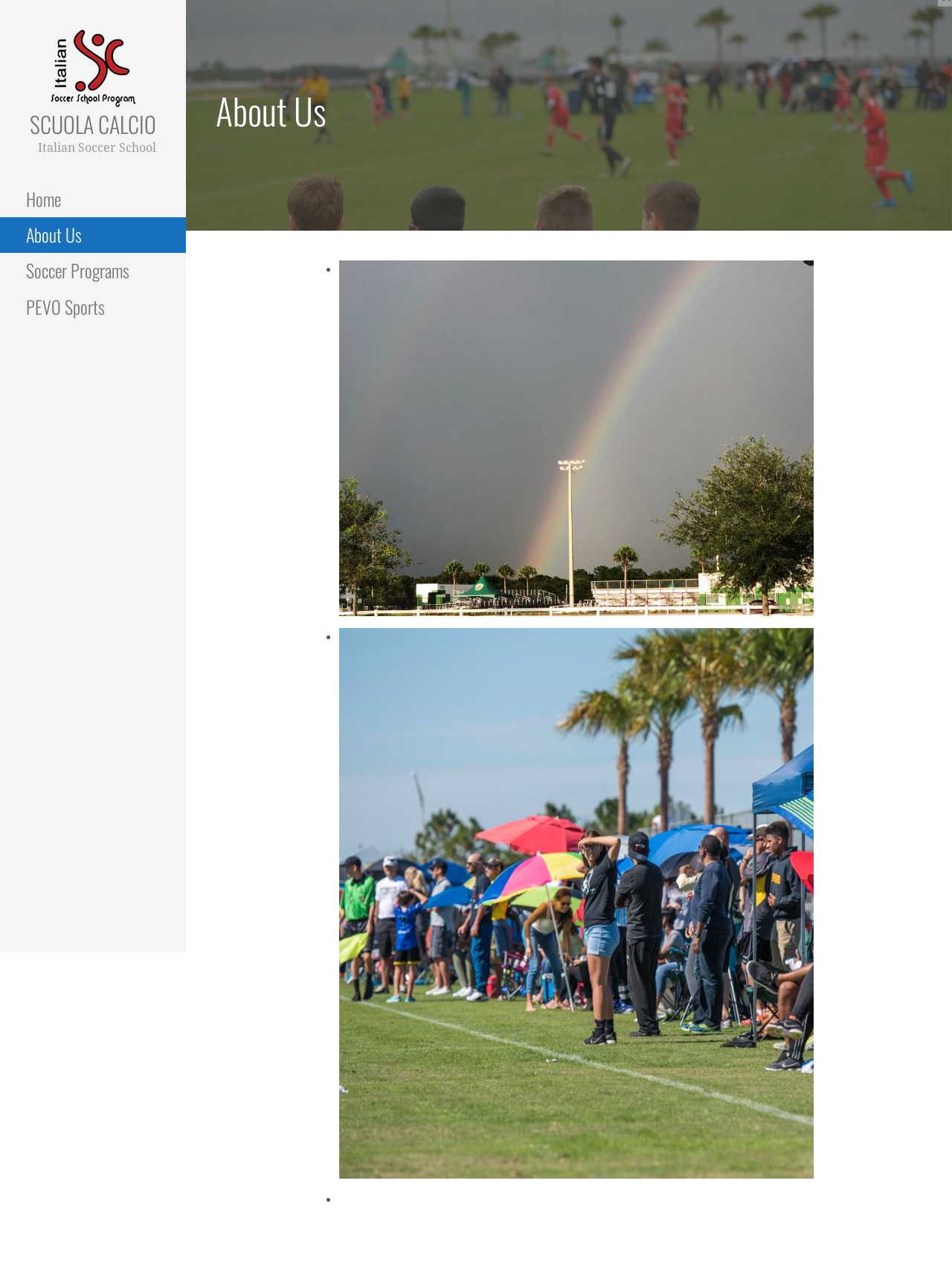How many soccer programs are listed on the webpage?
Please give a well-detailed answer to the question.

The webpage has a section with three figures, each representing a soccer program. These programs are listed with bullet points, and there are three bullet points in total.